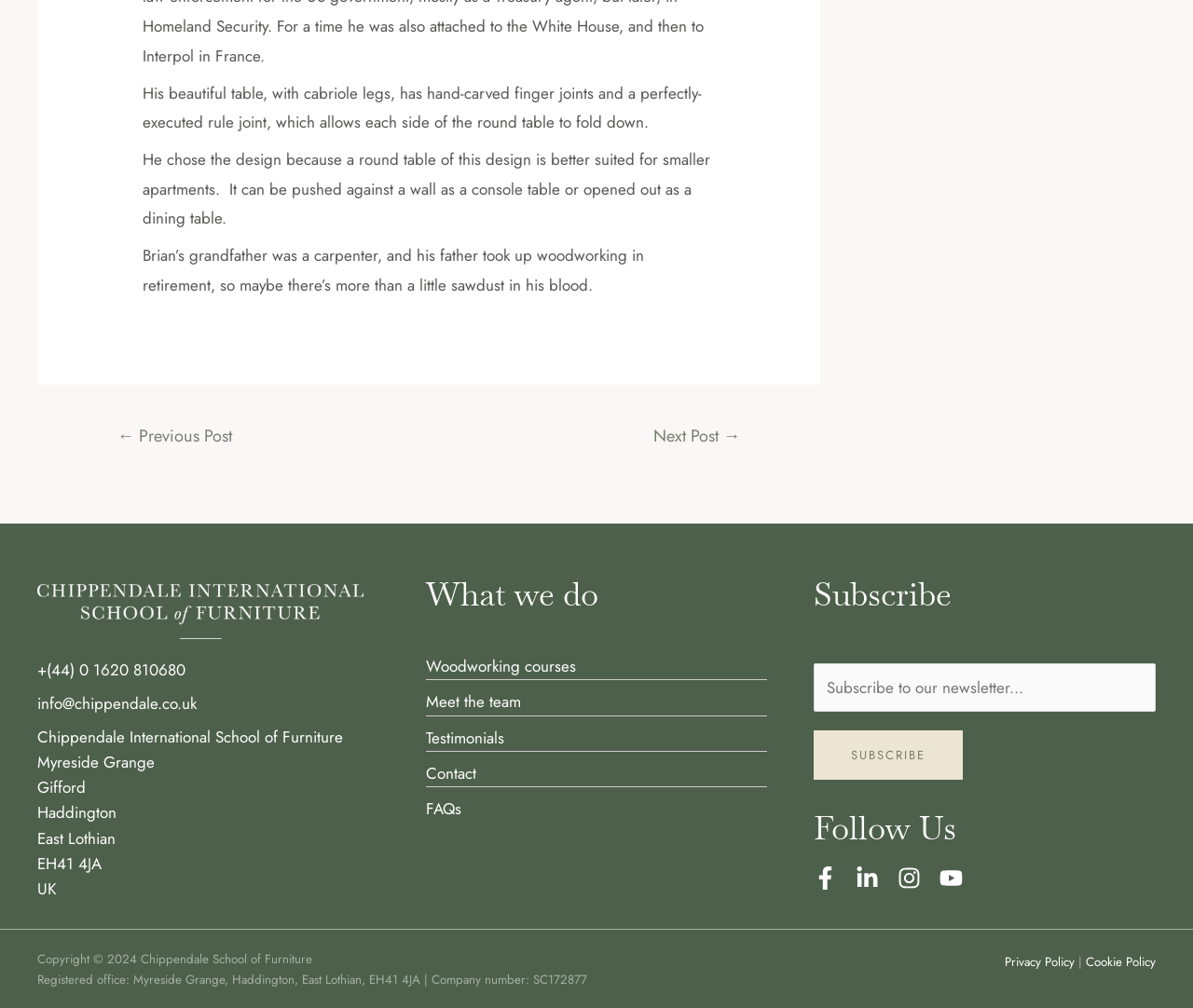Please look at the image and answer the question with a detailed explanation: What is the company number of the registered office?

The footer section of the webpage contains the text 'Registered office: Myreside Grange, Haddington, East Lothian, EH41 4JA | Company number: SC172877' which mentions the company number as SC172877.